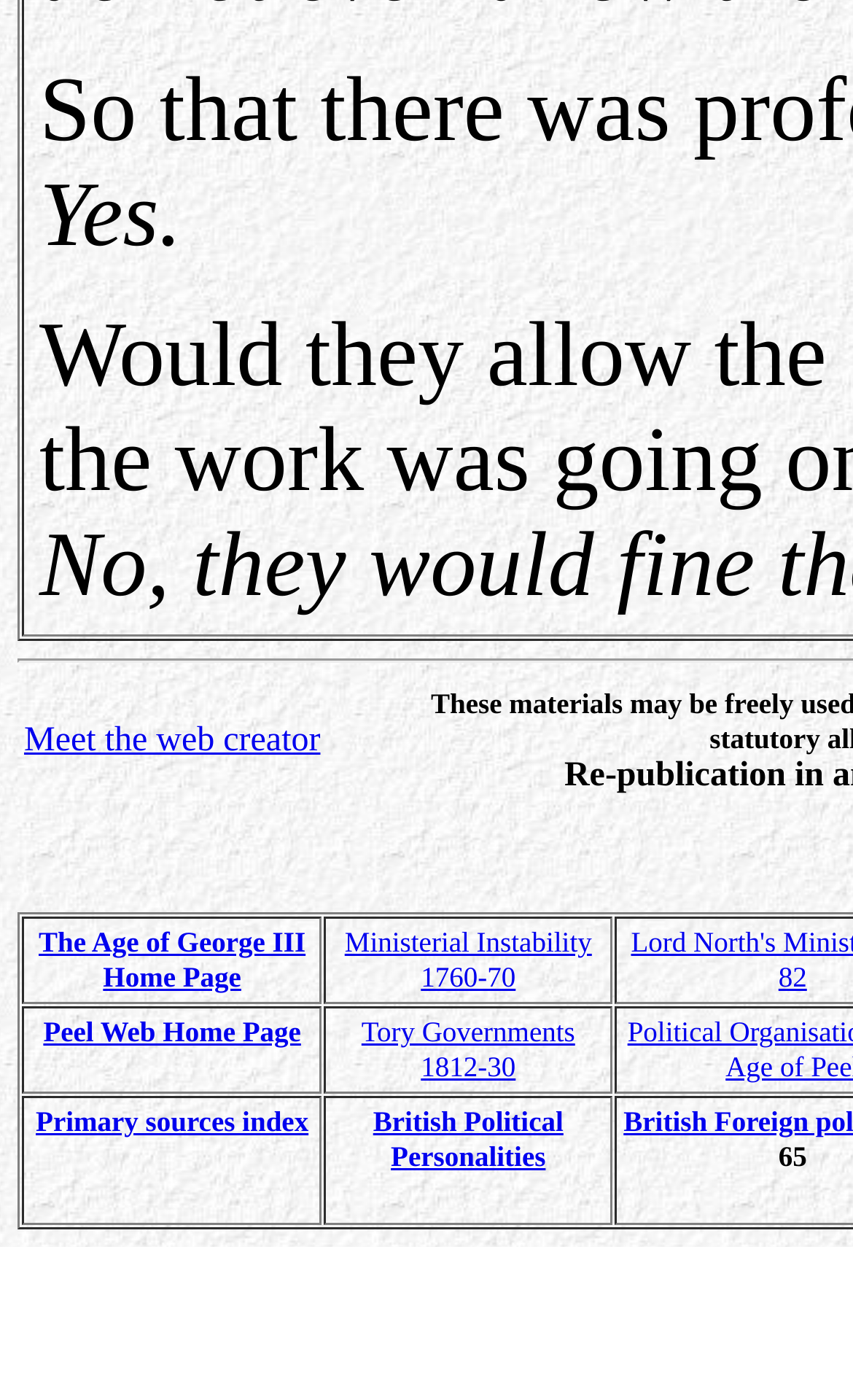Identify the bounding box for the UI element specified in this description: "Meet the web creator". The coordinates must be four float numbers between 0 and 1, formatted as [left, top, right, bottom].

[0.028, 0.57, 0.376, 0.597]